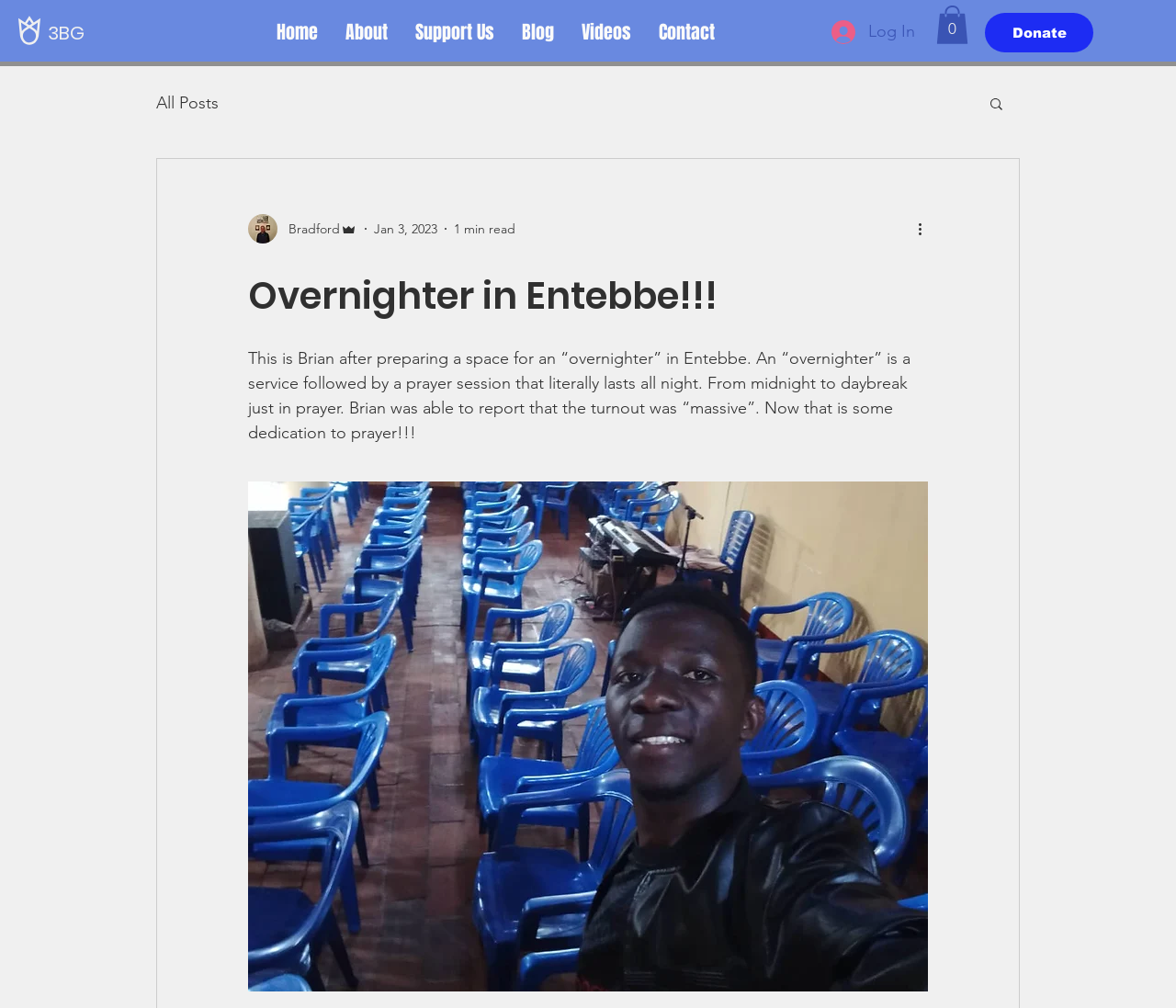Please provide a comprehensive response to the question below by analyzing the image: 
How long does it take to read the article?

I found the reading time information under the article heading, which is '1 min read'. Therefore, it takes 1 minute to read the article.